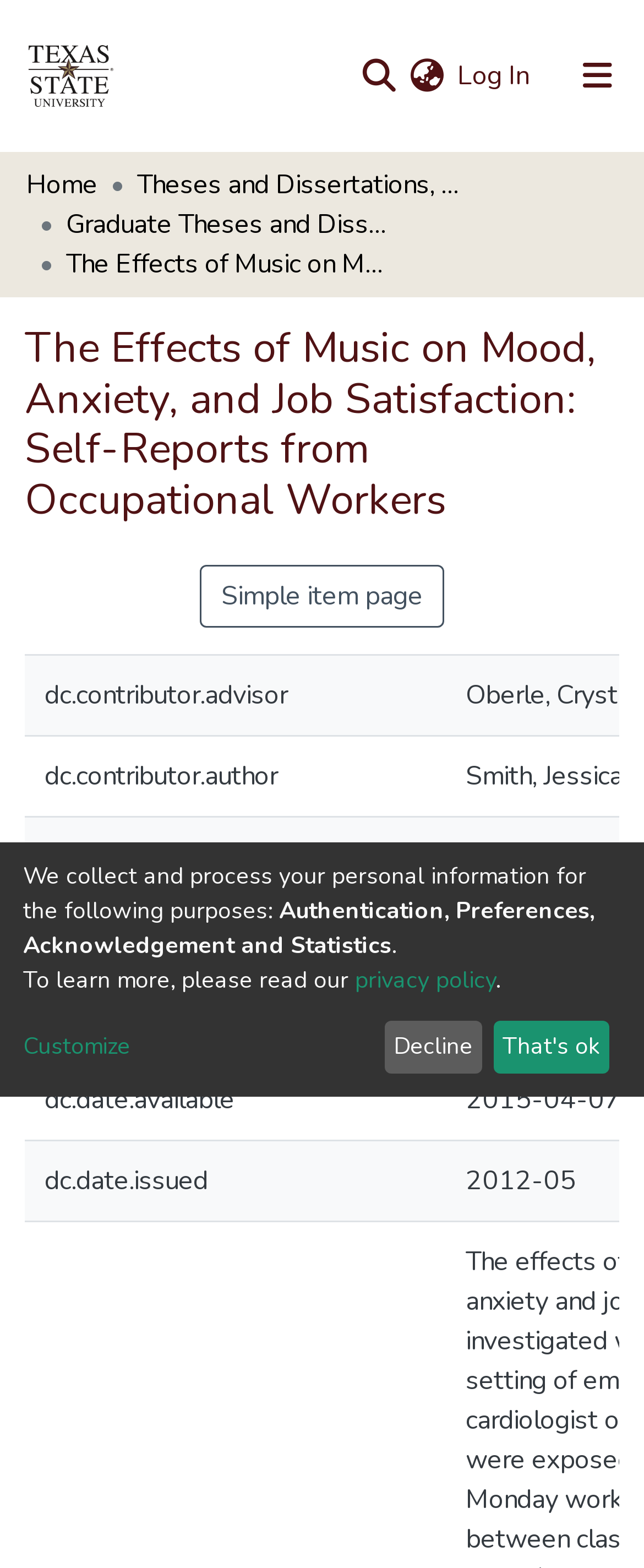Find the bounding box coordinates of the clickable area required to complete the following action: "Switch language".

[0.631, 0.036, 0.695, 0.061]